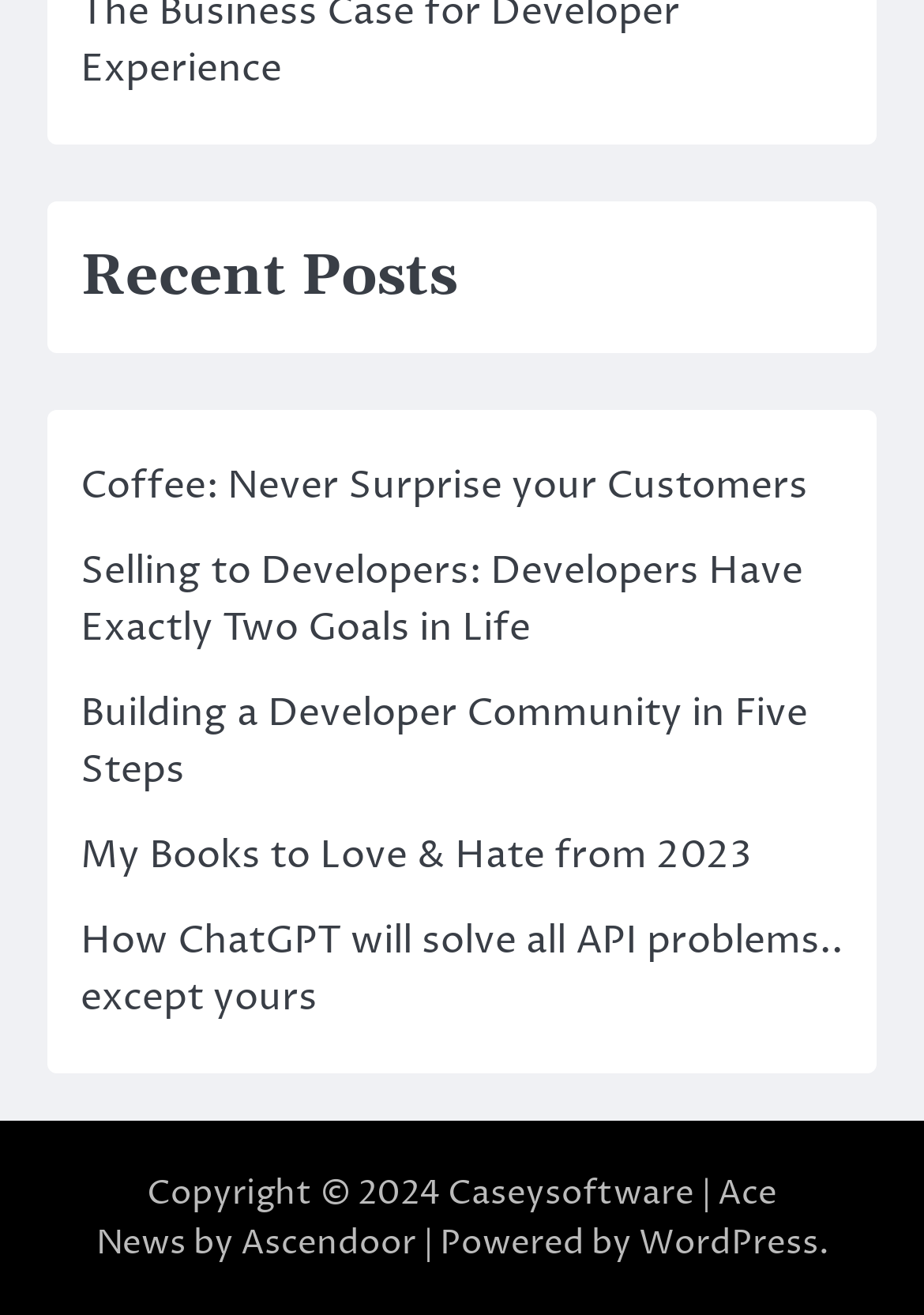Who is the author of the website?
Utilize the image to construct a detailed and well-explained answer.

The link 'Caseysoftware' is present at the bottom of the webpage, which suggests that it might be the author or owner of the website.